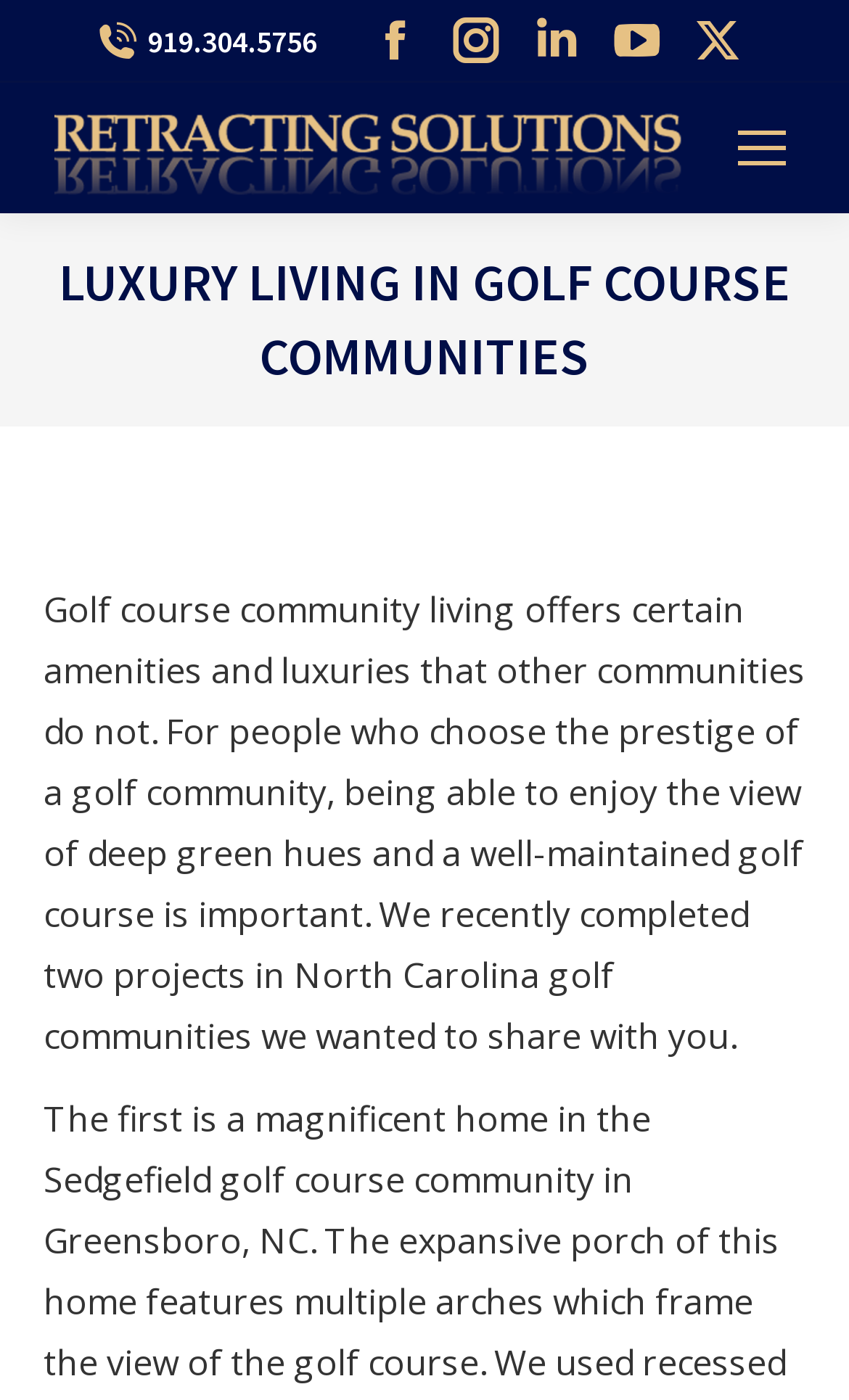Reply to the question with a single word or phrase:
What type of communities is the webpage focused on?

Golf course communities